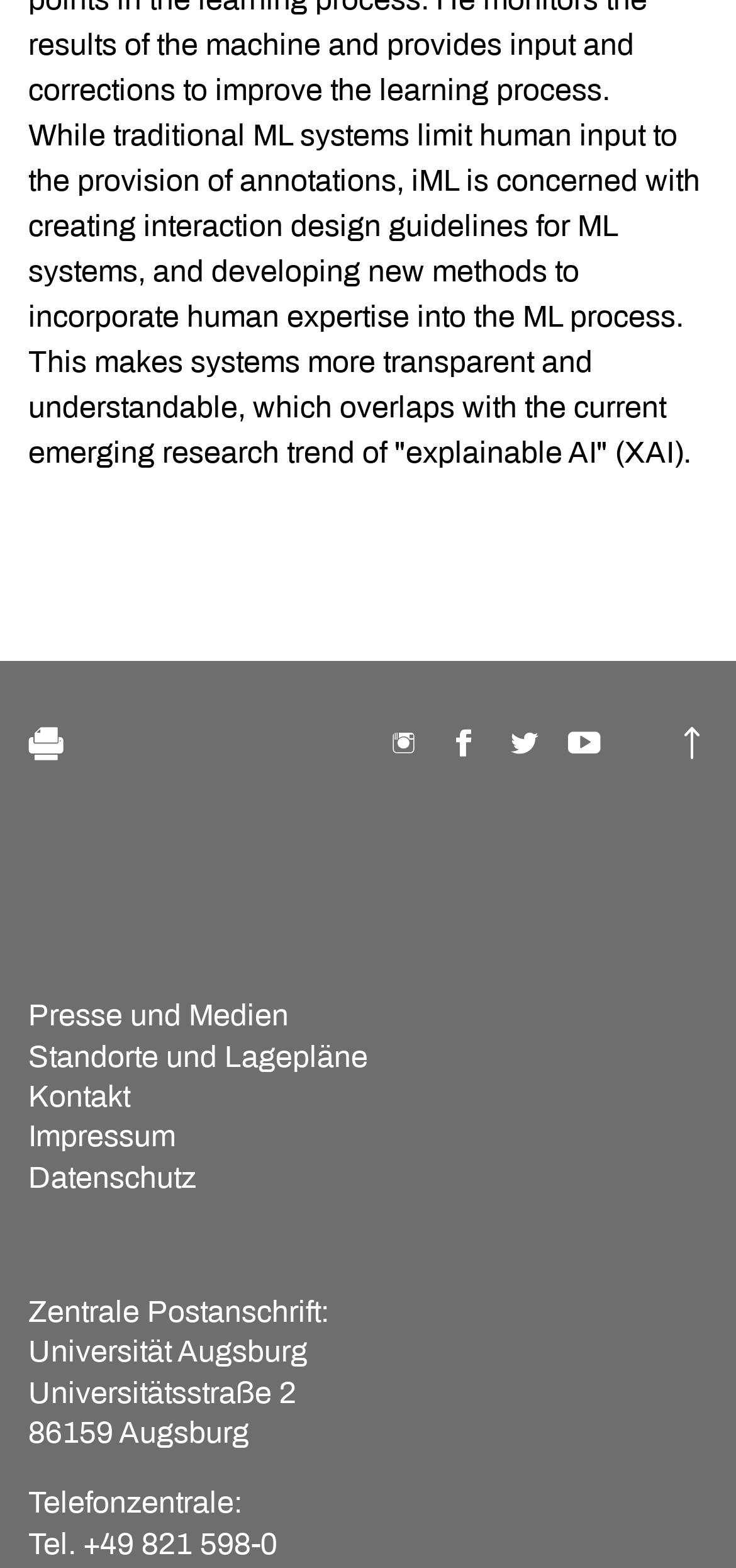Answer the following in one word or a short phrase: 
What are the other links available on the webpage?

Five links